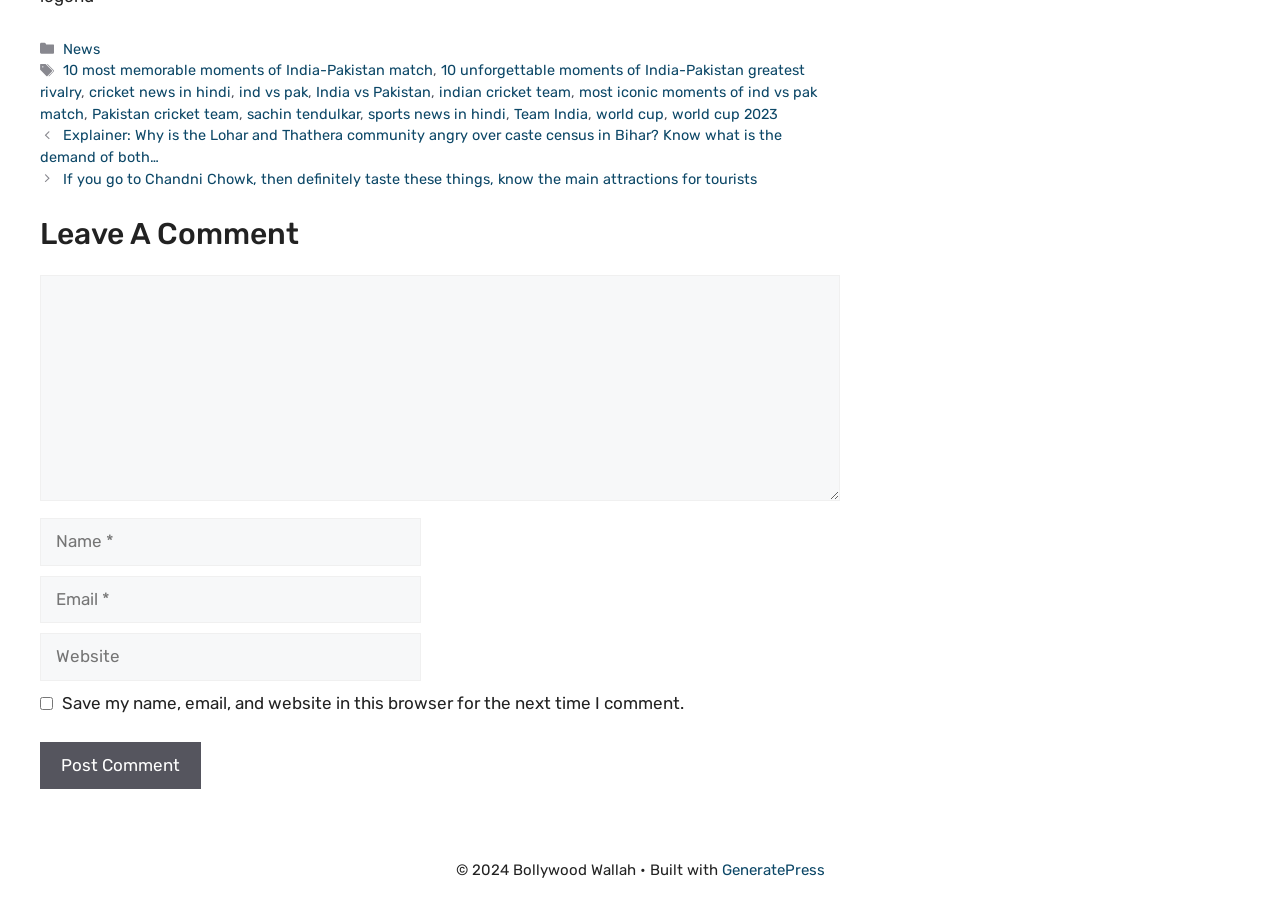Give the bounding box coordinates for the element described as: "GeneratePress".

[0.564, 0.955, 0.644, 0.975]